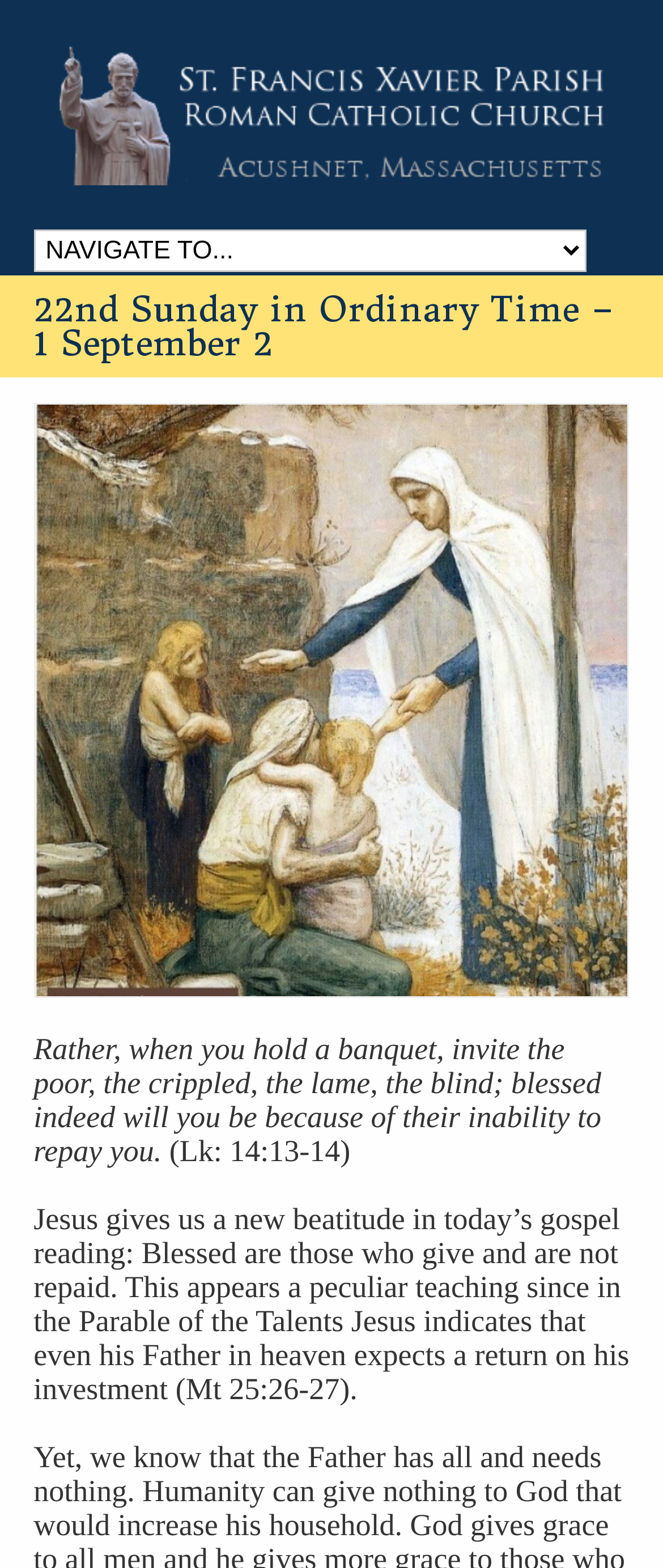Refer to the image and provide an in-depth answer to the question:
What is the theme of the gospel reading?

The theme of the gospel reading can be inferred from the text 'Blessed are those who give and are not repaid' and the quote from Luke 14:13-14, which suggests that Jesus is teaching about the importance of giving without expecting anything in return.